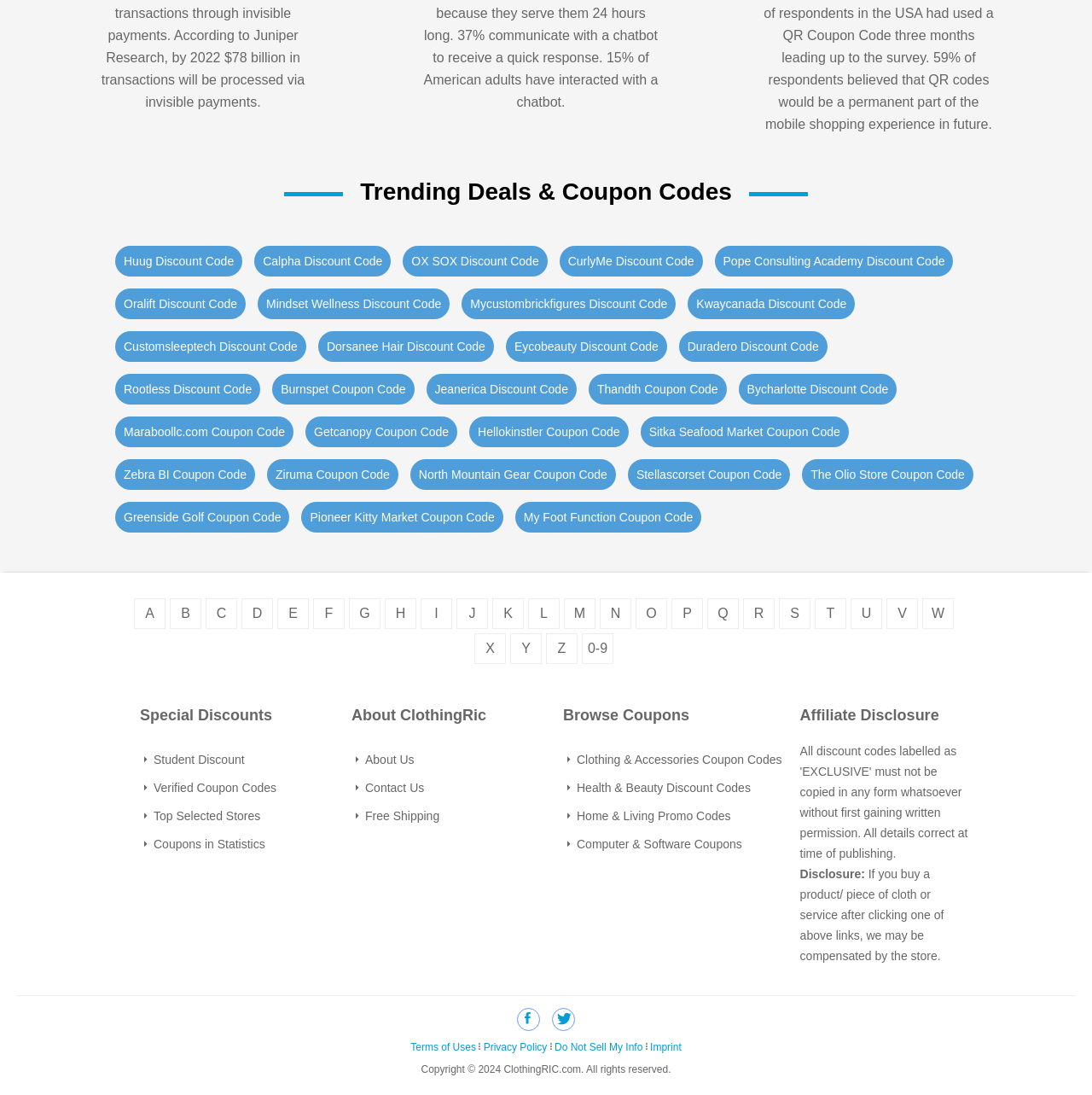Given the element description, predict the bounding box coordinates in the format (top-left x, top-left y, bottom-right x, bottom-right y). Make sure all values are between 0 and 1. Here is the element description: Mass Cards

None